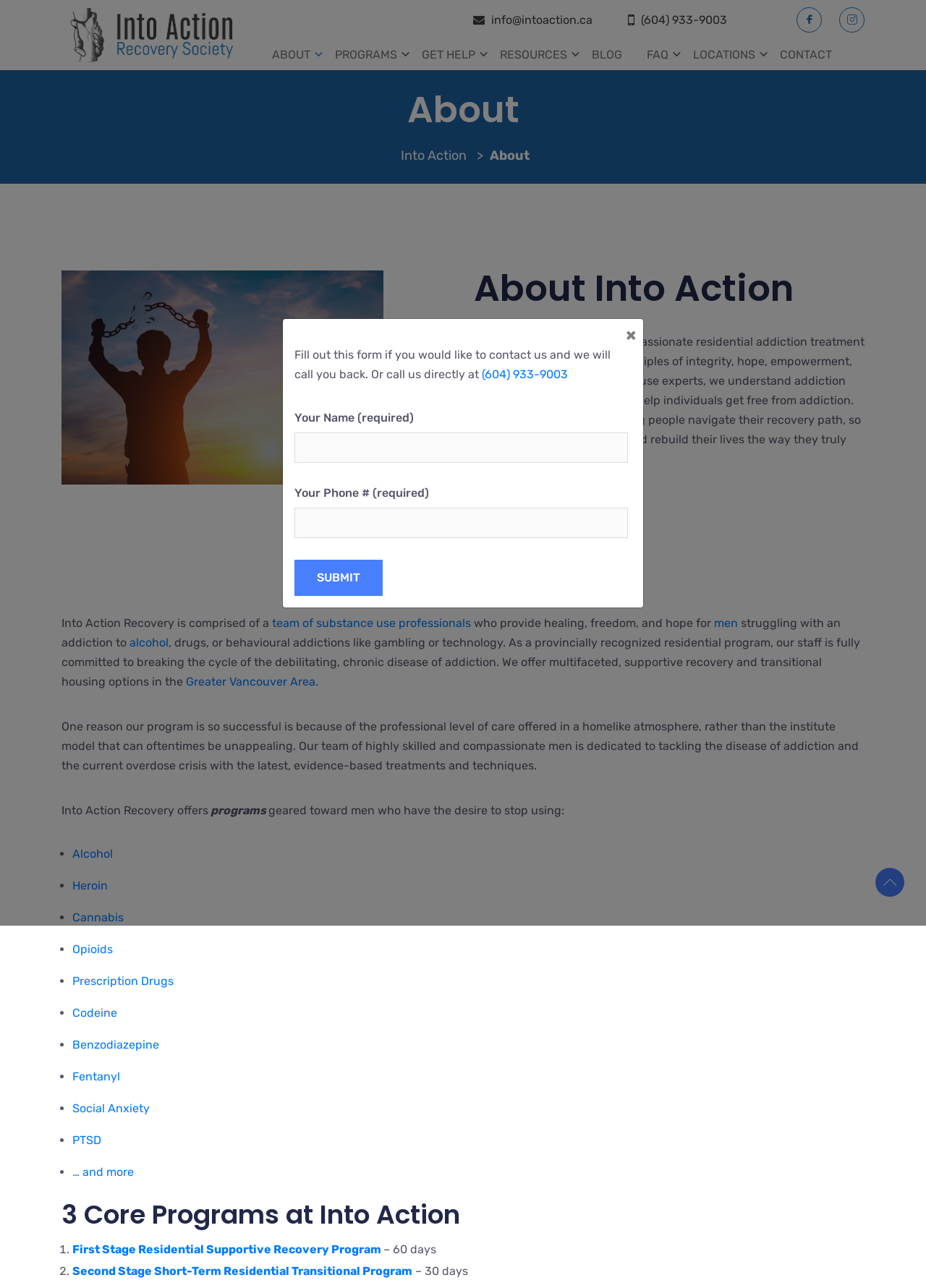Please examine the image and provide a detailed answer to the question: What is the purpose of the form in the dialog box?

I found the purpose of the form by looking at the dialog box, where it says 'Fill out this form if you would like to contact us and we will call you back.'